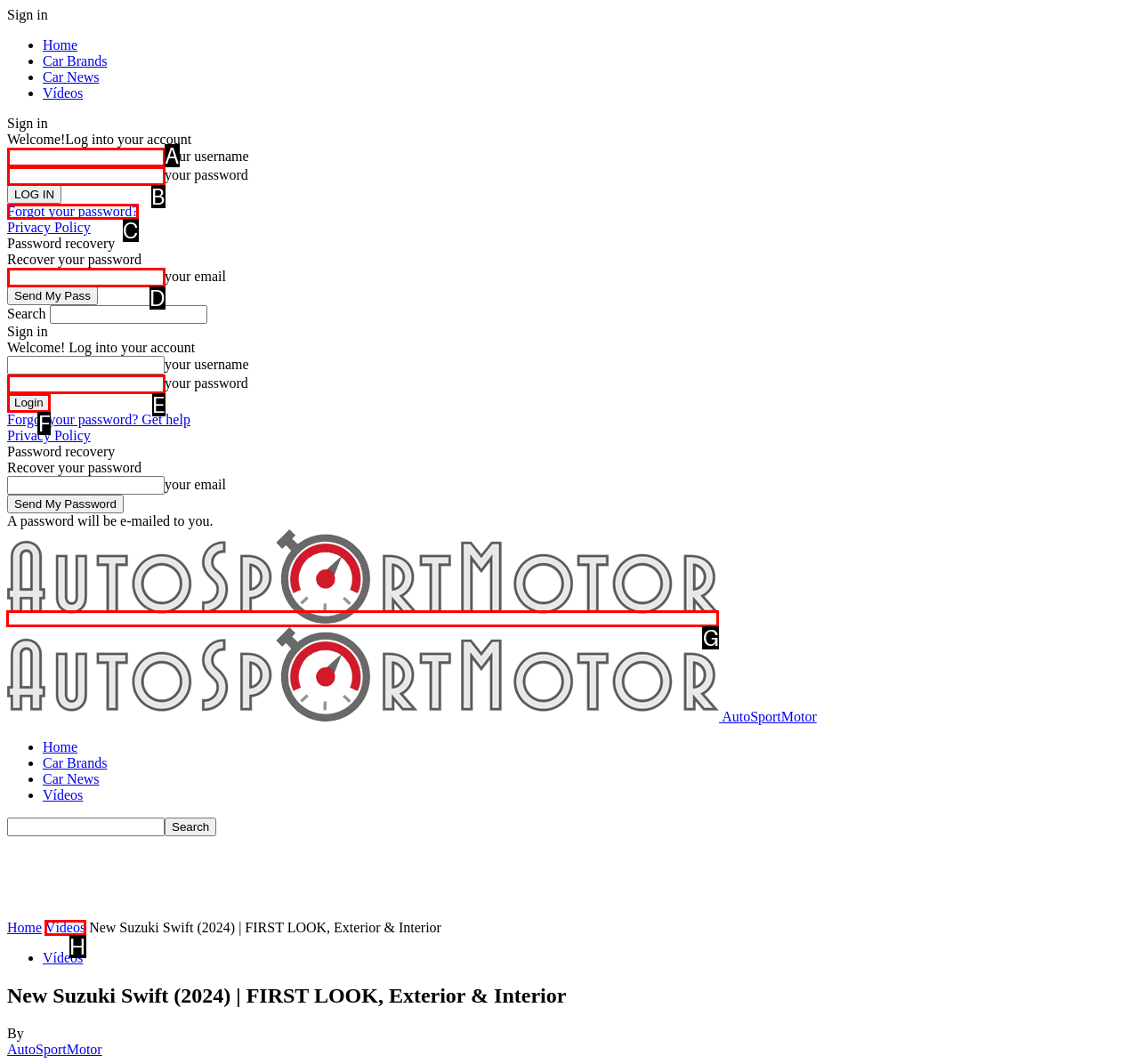Which option should be clicked to execute the task: Click on AutoSportMotor?
Reply with the letter of the chosen option.

G